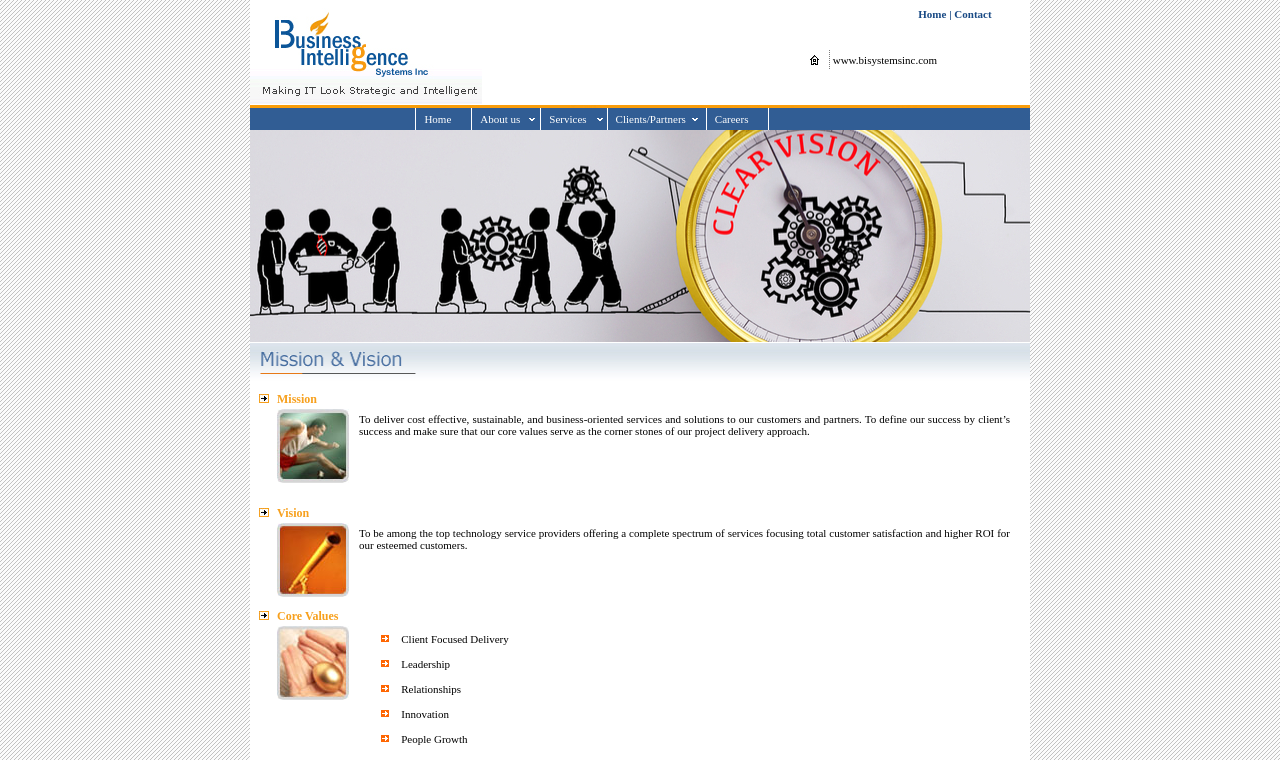What is the company's website?
Give a thorough and detailed response to the question.

The company's website is mentioned in the webpage as 'www.bisystemsinc.com', which is a link that can be clicked to access the website.